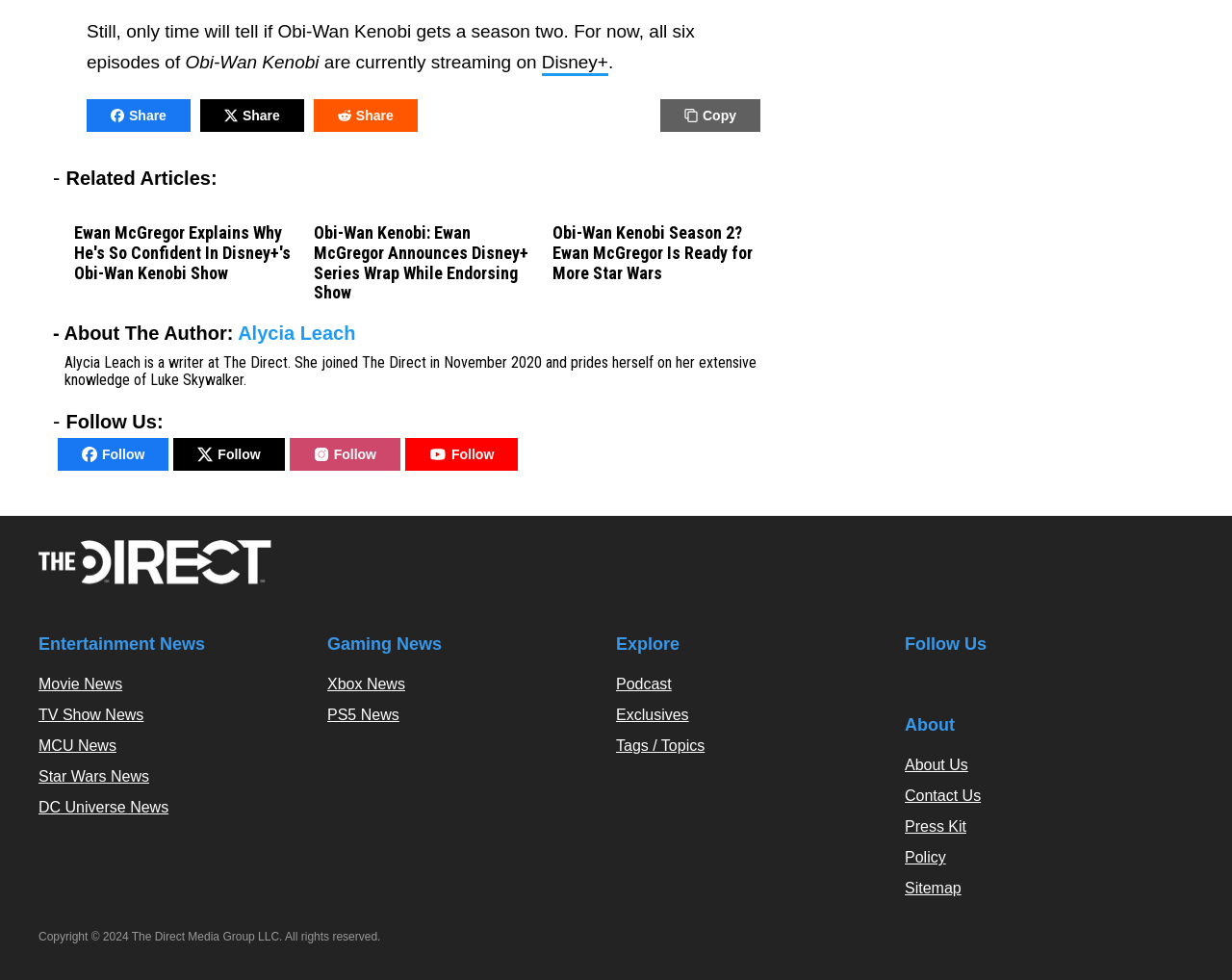Give the bounding box coordinates for this UI element: "Follow". The coordinates should be four float numbers between 0 and 1, arranged as [left, top, right, bottom].

[0.047, 0.447, 0.137, 0.48]